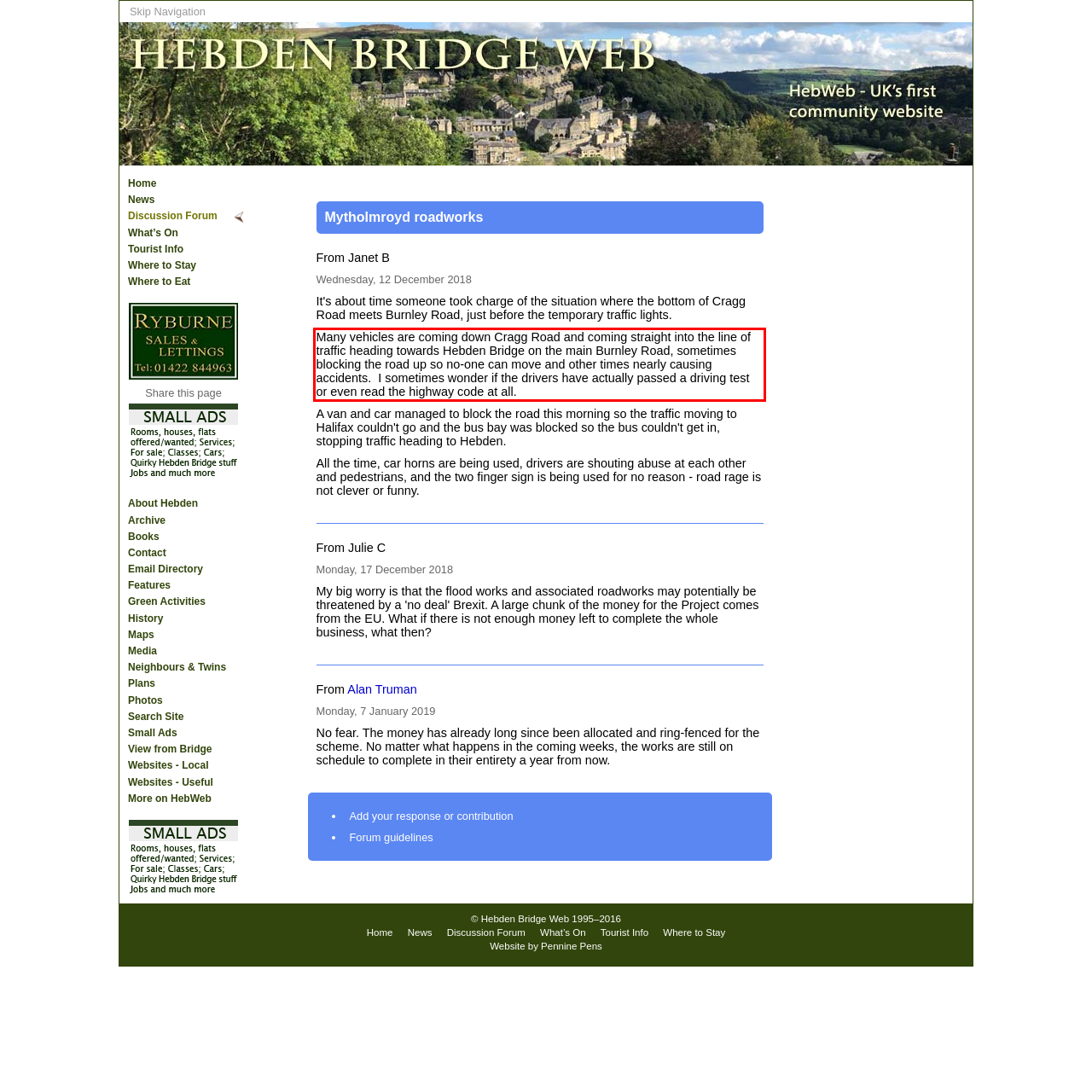Extract and provide the text found inside the red rectangle in the screenshot of the webpage.

Many vehicles are coming down Cragg Road and coming straight into the line of traffic heading towards Hebden Bridge on the main Burnley Road, sometimes blocking the road up so no-one can move and other times nearly causing accidents. I sometimes wonder if the drivers have actually passed a driving test or even read the highway code at all.